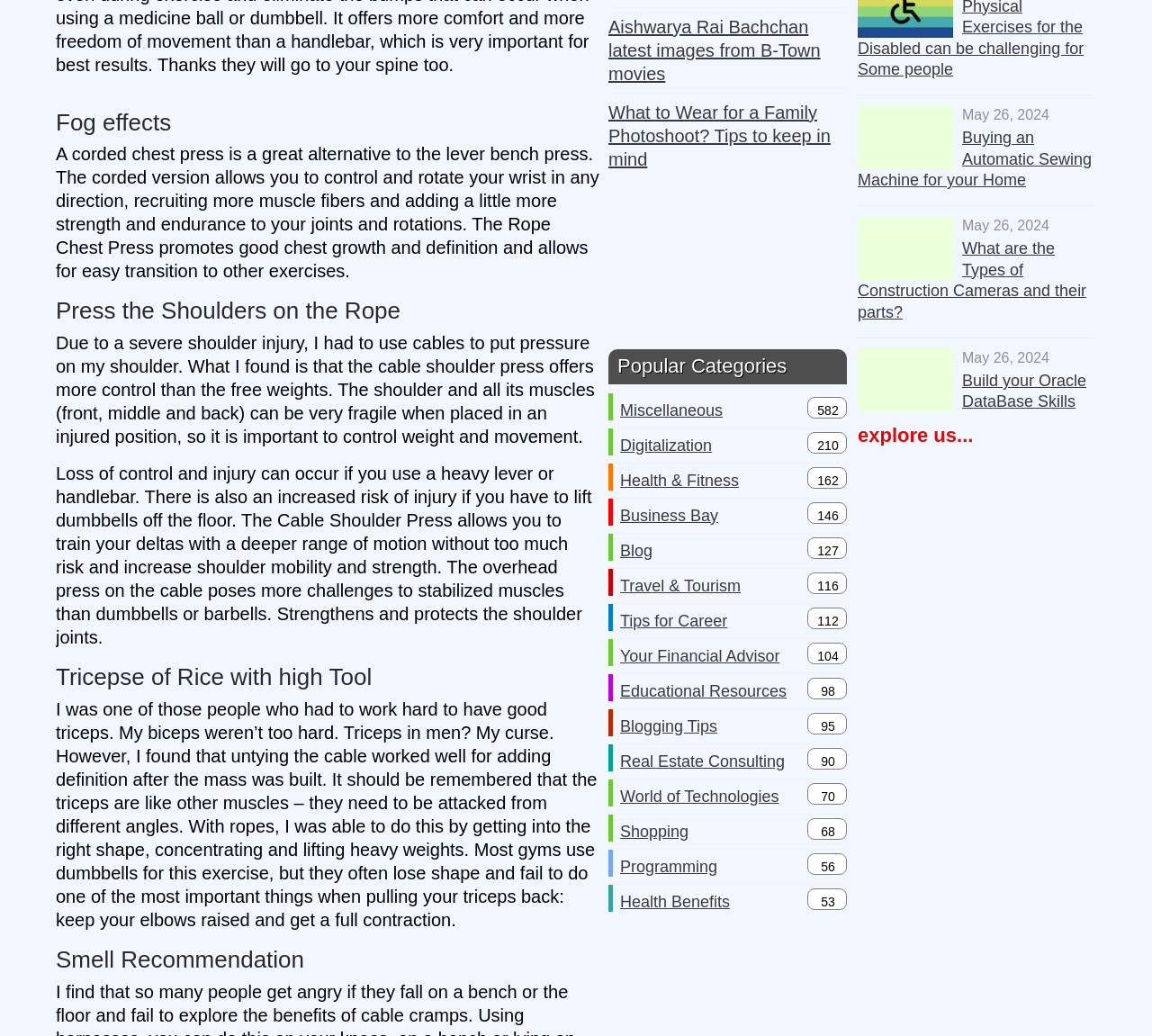Given the description Build your Oracle DataBase Skills, predict the bounding box coordinates of the UI element. Ensure the coordinates are in the format (top-left x, top-left y, bottom-right x, bottom-right y) and all values are between 0 and 1.

[0.835, 0.359, 0.943, 0.397]